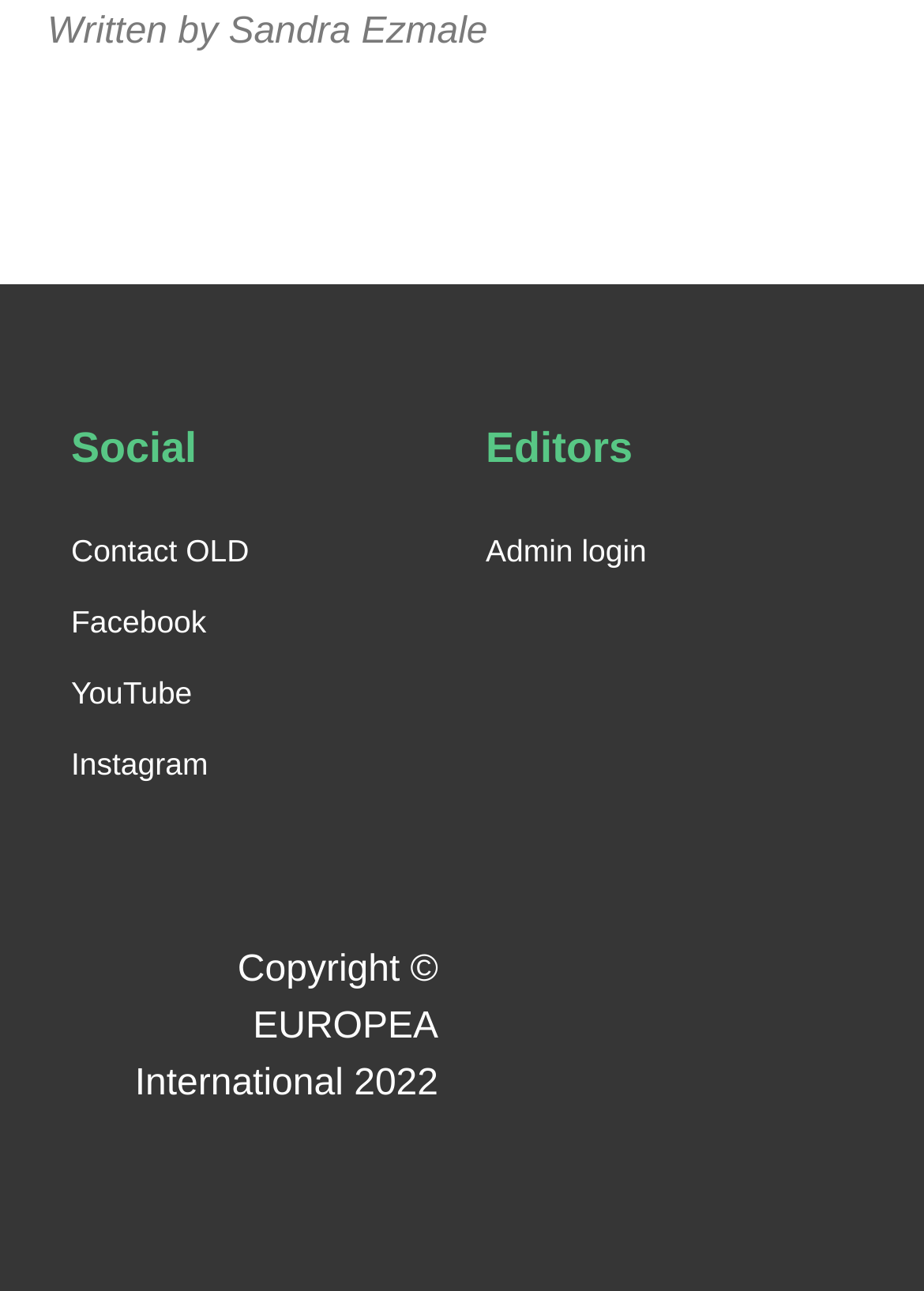Given the element description, predict the bounding box coordinates in the format (top-left x, top-left y, bottom-right x, bottom-right y). Make sure all values are between 0 and 1. Here is the element description: YouTube

[0.077, 0.51, 0.474, 0.565]